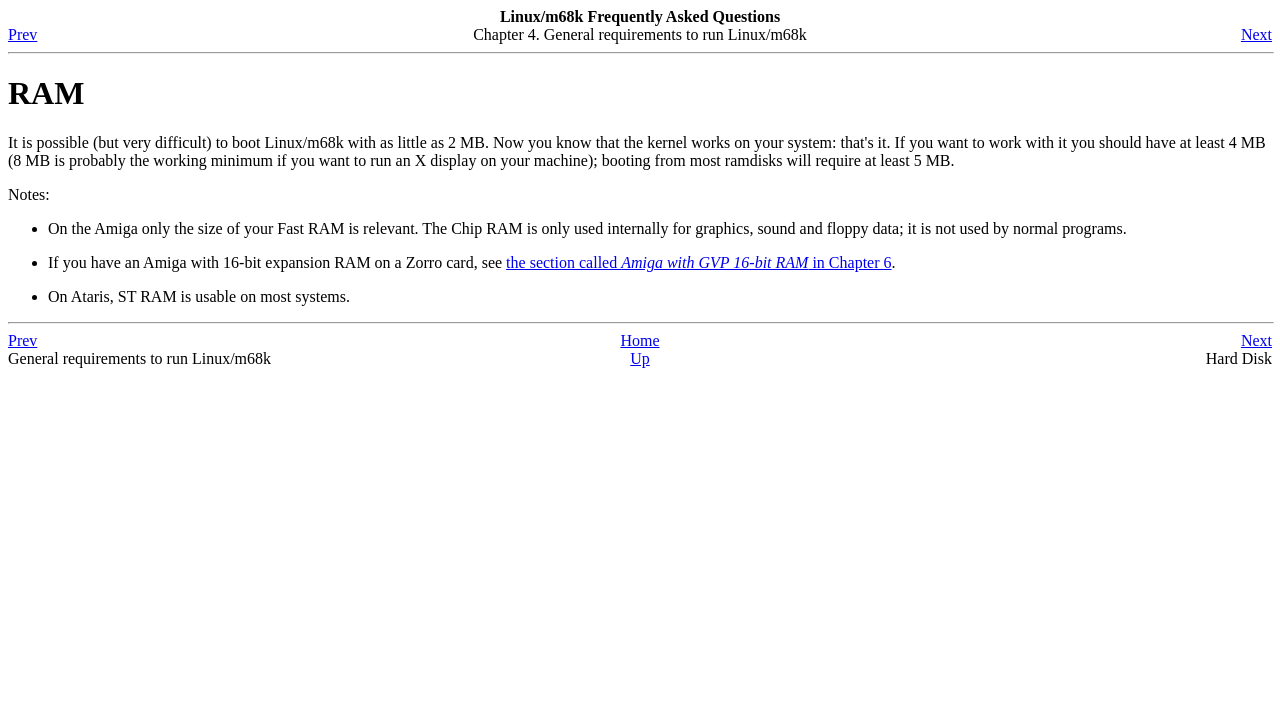Using the provided element description: "Next", determine the bounding box coordinates of the corresponding UI element in the screenshot.

[0.969, 0.036, 0.994, 0.059]